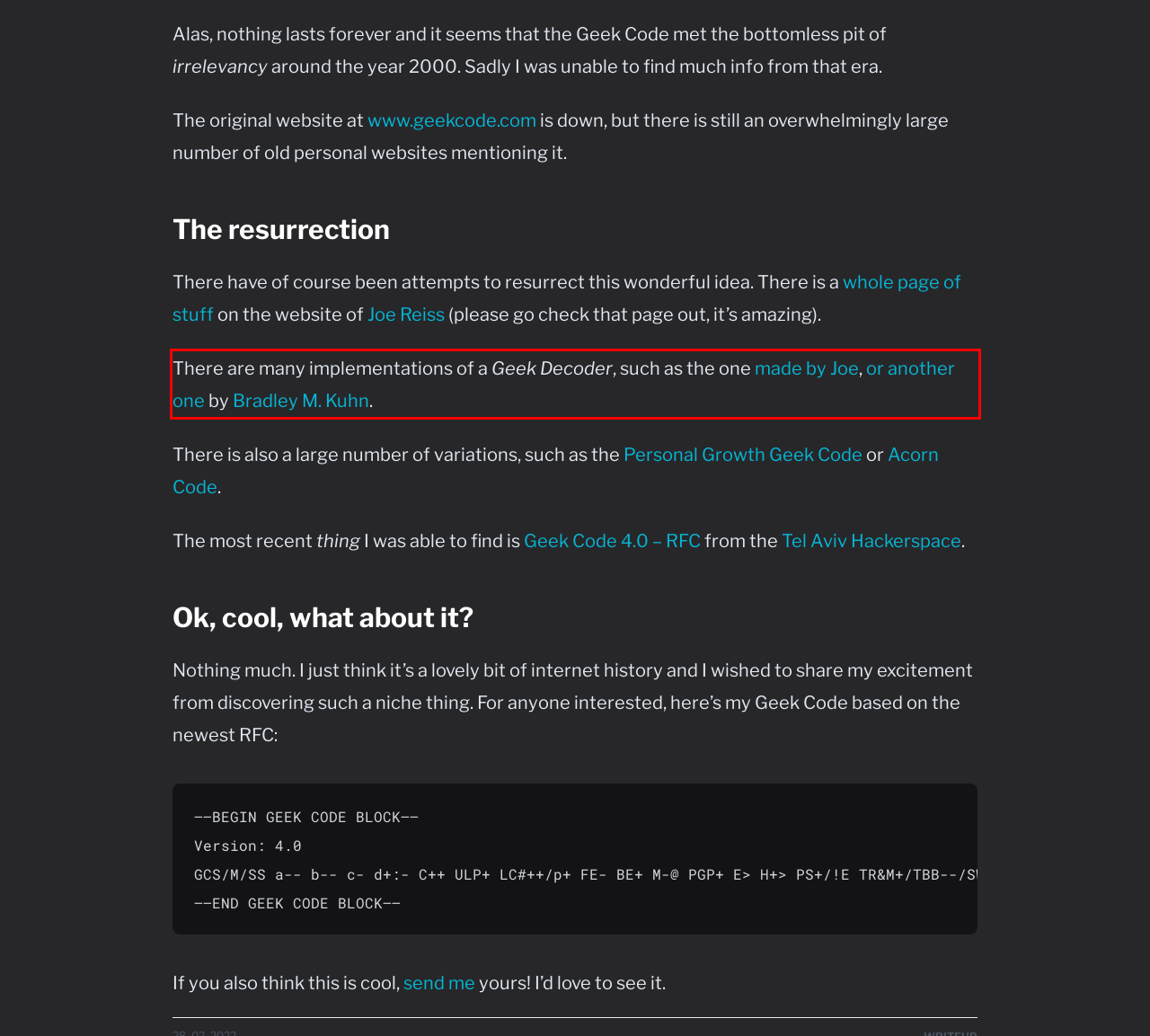Within the screenshot of the webpage, locate the red bounding box and use OCR to identify and provide the text content inside it.

There are many implementations of a Geek Decoder, such as the one made by Joe, or another one by Bradley M. Kuhn.